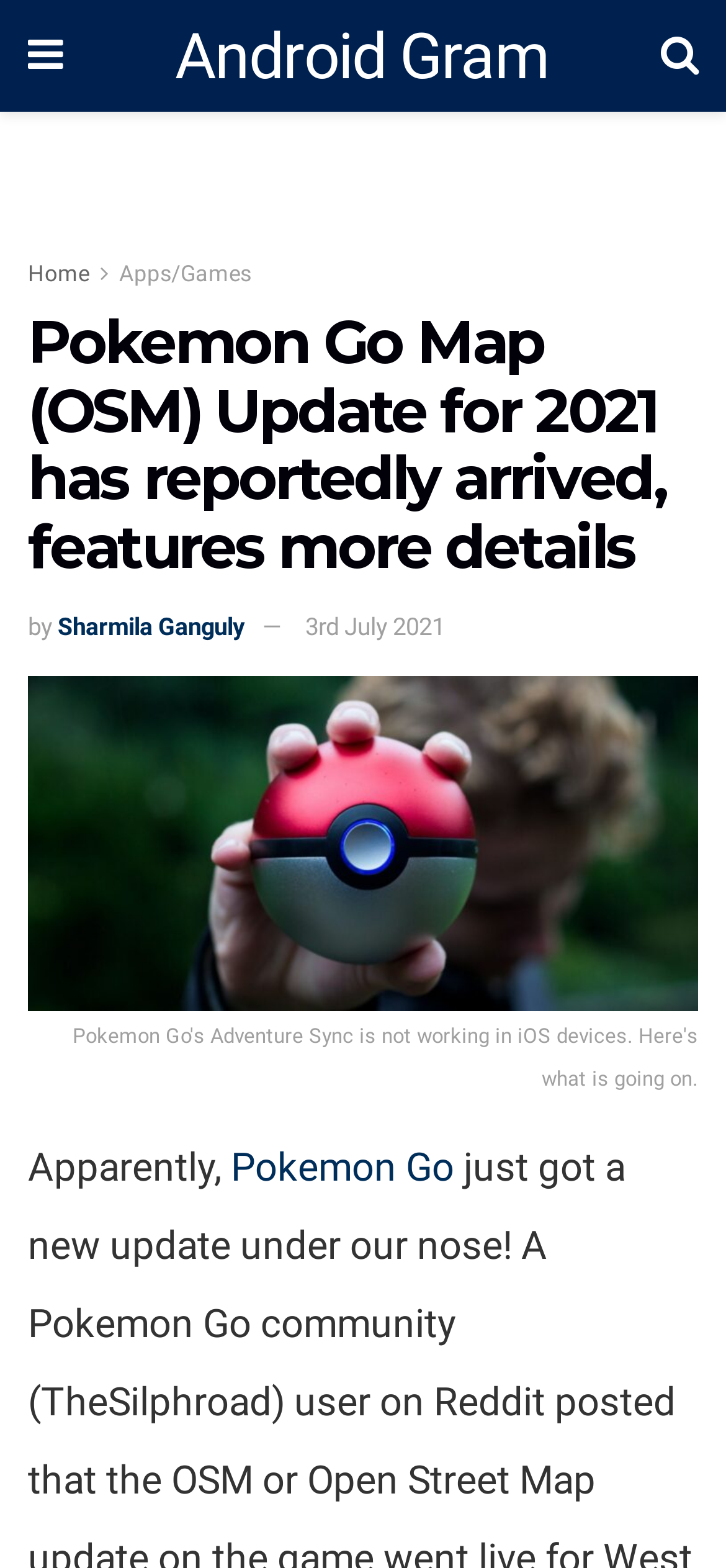Based on the image, provide a detailed response to the question:
How many navigation links are at the top of the page?

I counted the number of links at the top of the page, which are 'Home', 'Apps/Games', and an icon-only link, and found that there are three in total.